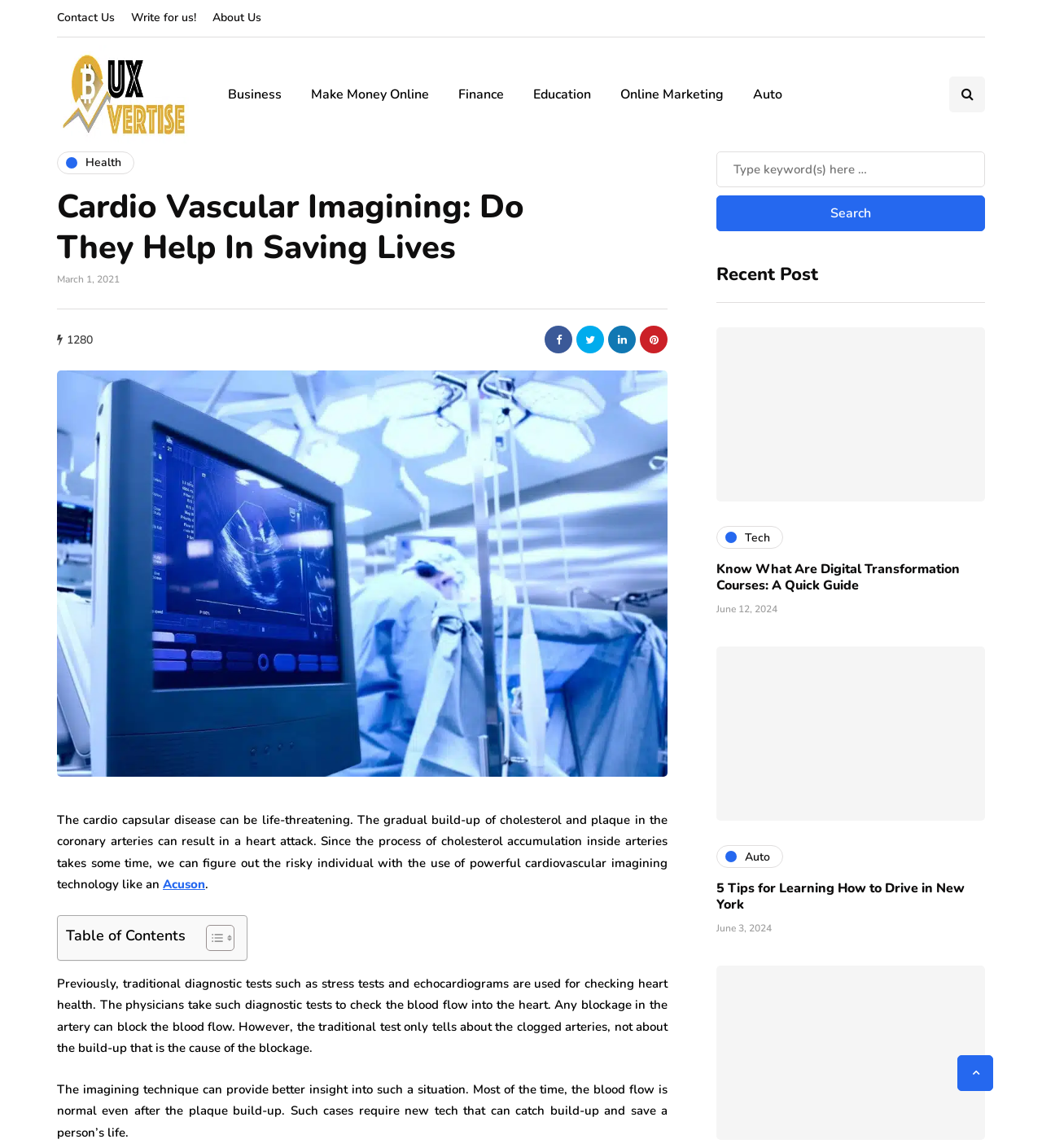Determine the bounding box coordinates for the HTML element described here: "Enter Here".

None